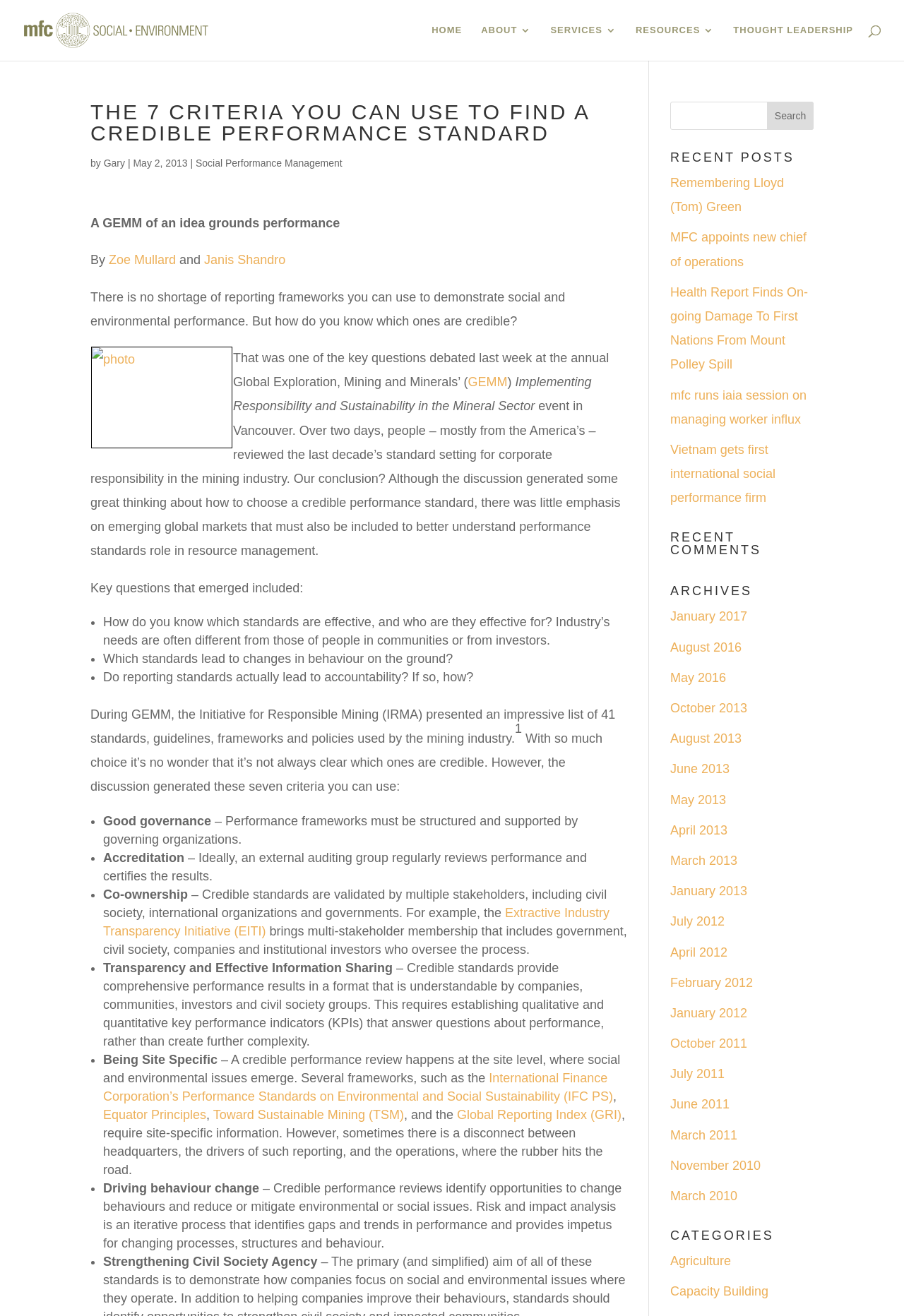Determine the bounding box coordinates for the clickable element to execute this instruction: "View recent posts". Provide the coordinates as four float numbers between 0 and 1, i.e., [left, top, right, bottom].

[0.741, 0.115, 0.9, 0.13]